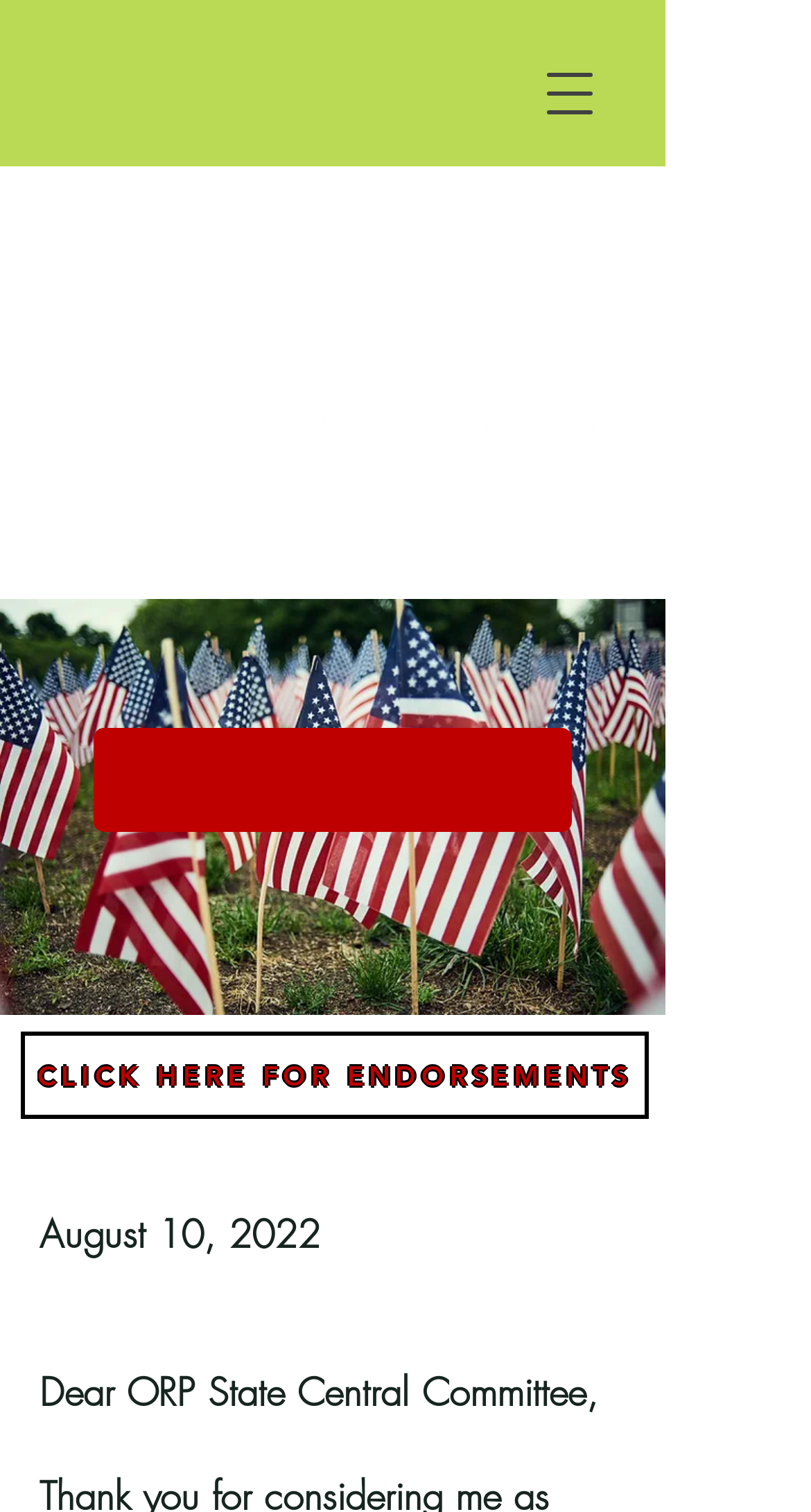Locate the bounding box of the UI element with the following description: "aria-label="Linkedin" title="Linkedin"".

None